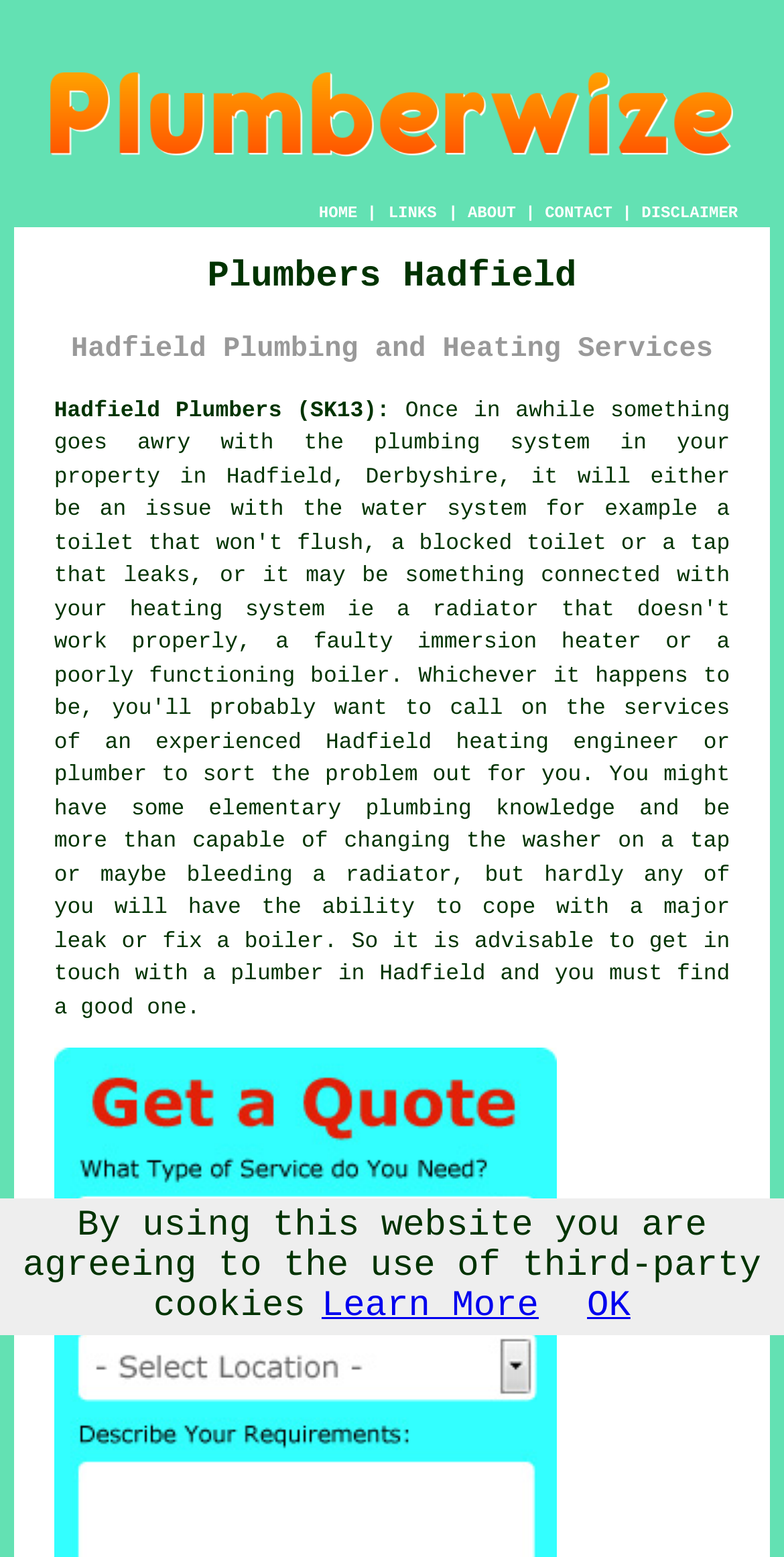Create an elaborate caption that covers all aspects of the webpage.

The webpage is about plumbing services in Hadfield, Derbyshire. At the top left, there is a logo image of "Plumbers Hadfield - Plumbing - Plumberwize". Next to the logo, there is a navigation menu with links to "HOME", "ABOUT", "CONTACT", and "DISCLAIMER". 

Below the navigation menu, there are two headings, "Plumbers Hadfield" and "Hadfield Plumbing and Heating Services", which occupy most of the width of the page. 

Under the headings, there is a paragraph of text that starts with "Hadfield Plumbers (SK13):" and discusses the importance of hiring a professional plumber in Hadfield to deal with major plumbing issues. The text contains two links to the word "plumber". 

At the bottom of the page, there is a notice about the use of third-party cookies, with links to "Learn More" and "OK".